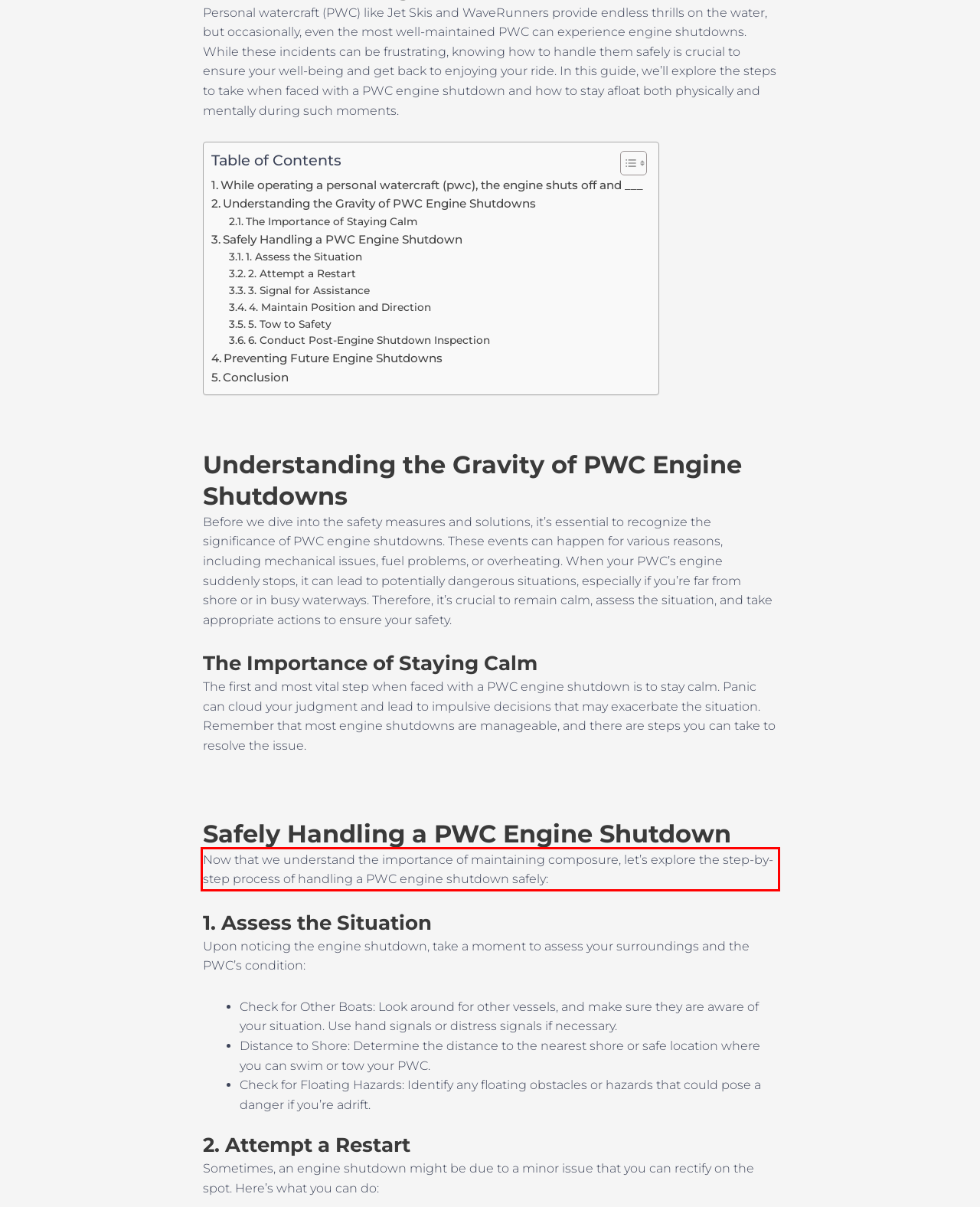Please perform OCR on the text content within the red bounding box that is highlighted in the provided webpage screenshot.

Now that we understand the importance of maintaining composure, let’s explore the step-by-step process of handling a PWC engine shutdown safely: